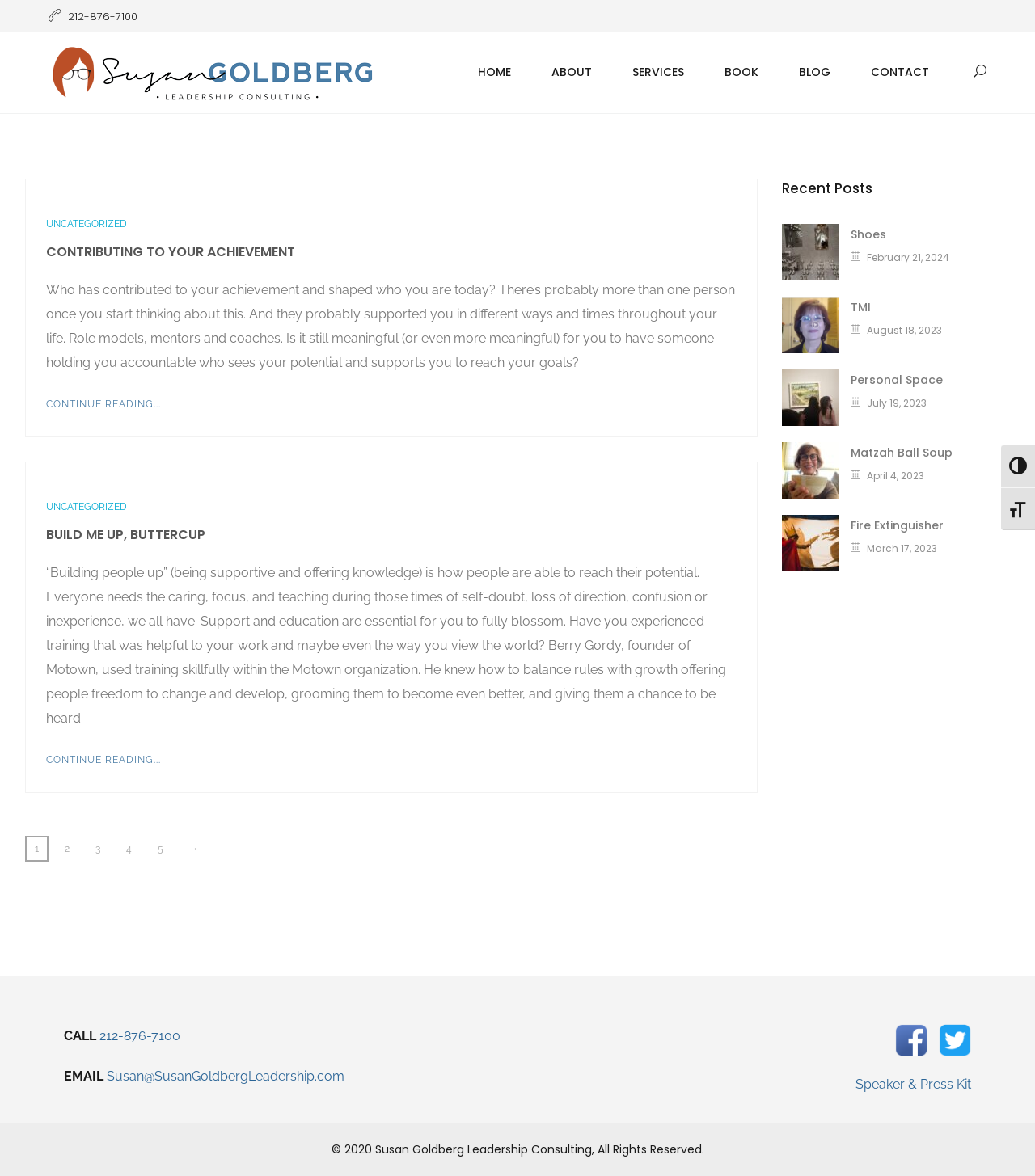What is the title of the first article?
Using the image, respond with a single word or phrase.

CONTRIBUTING TO YOUR ACHIEVEMENT